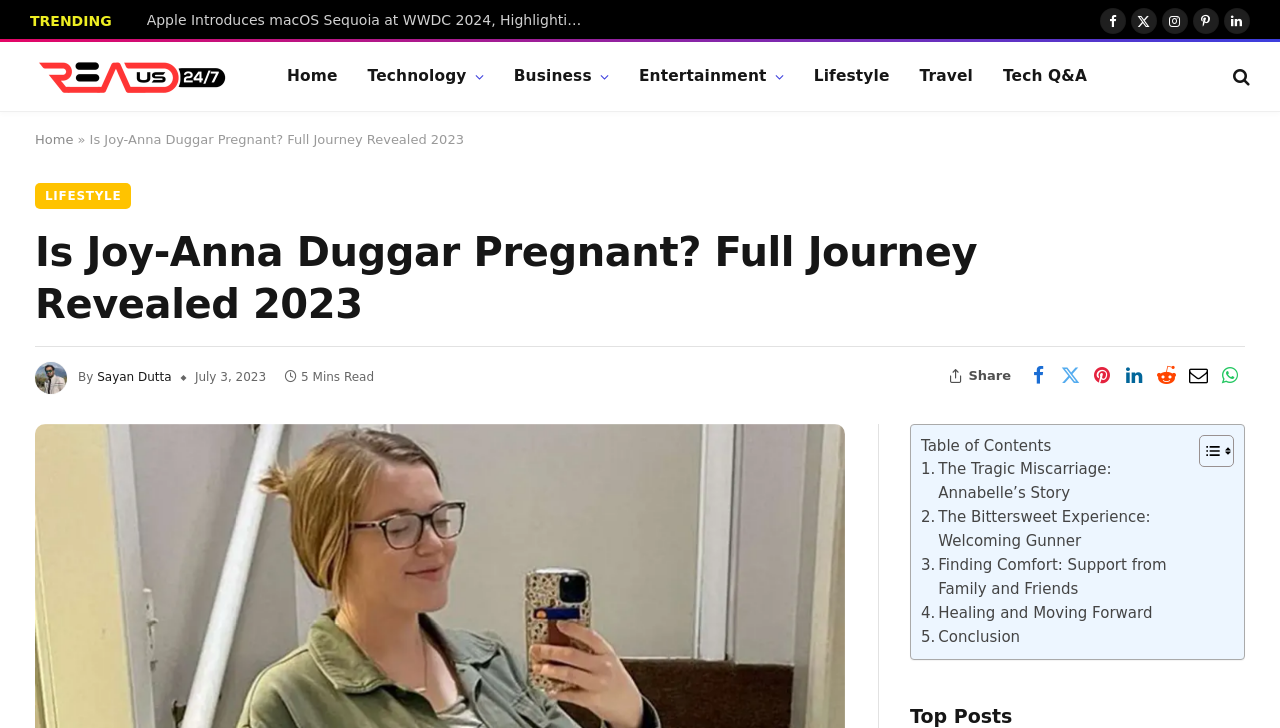Identify the bounding box coordinates of the clickable region necessary to fulfill the following instruction: "Share the article on Facebook". The bounding box coordinates should be four float numbers between 0 and 1, i.e., [left, top, right, bottom].

[0.799, 0.494, 0.823, 0.538]